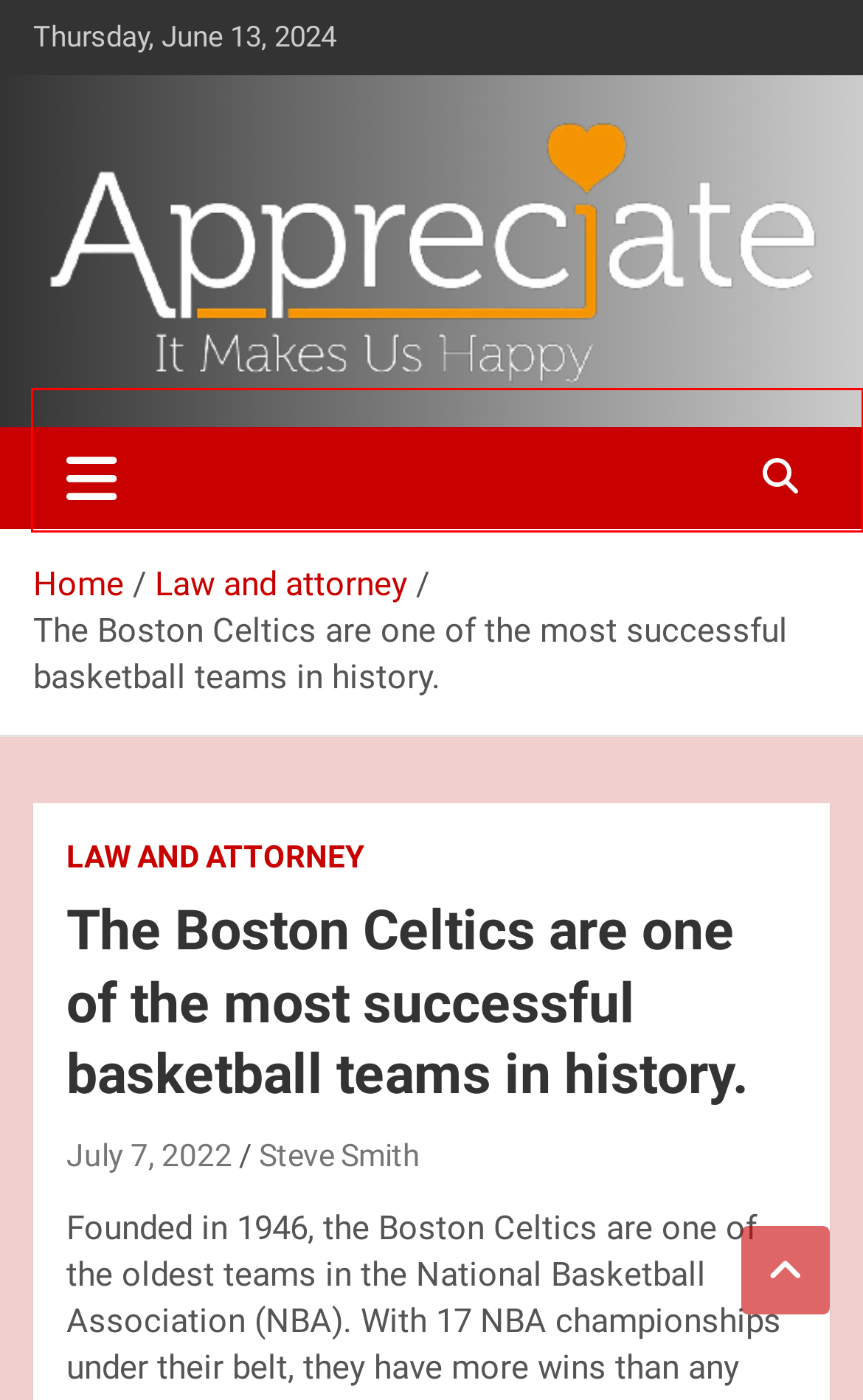Please take the screenshot of the webpage, find the red bounding box, and generate the text content that is within this red bounding box.

Make & Appreciate is the best website for informational articles, such as Technology, Fashion, Health, Sports and Law & Attorney.